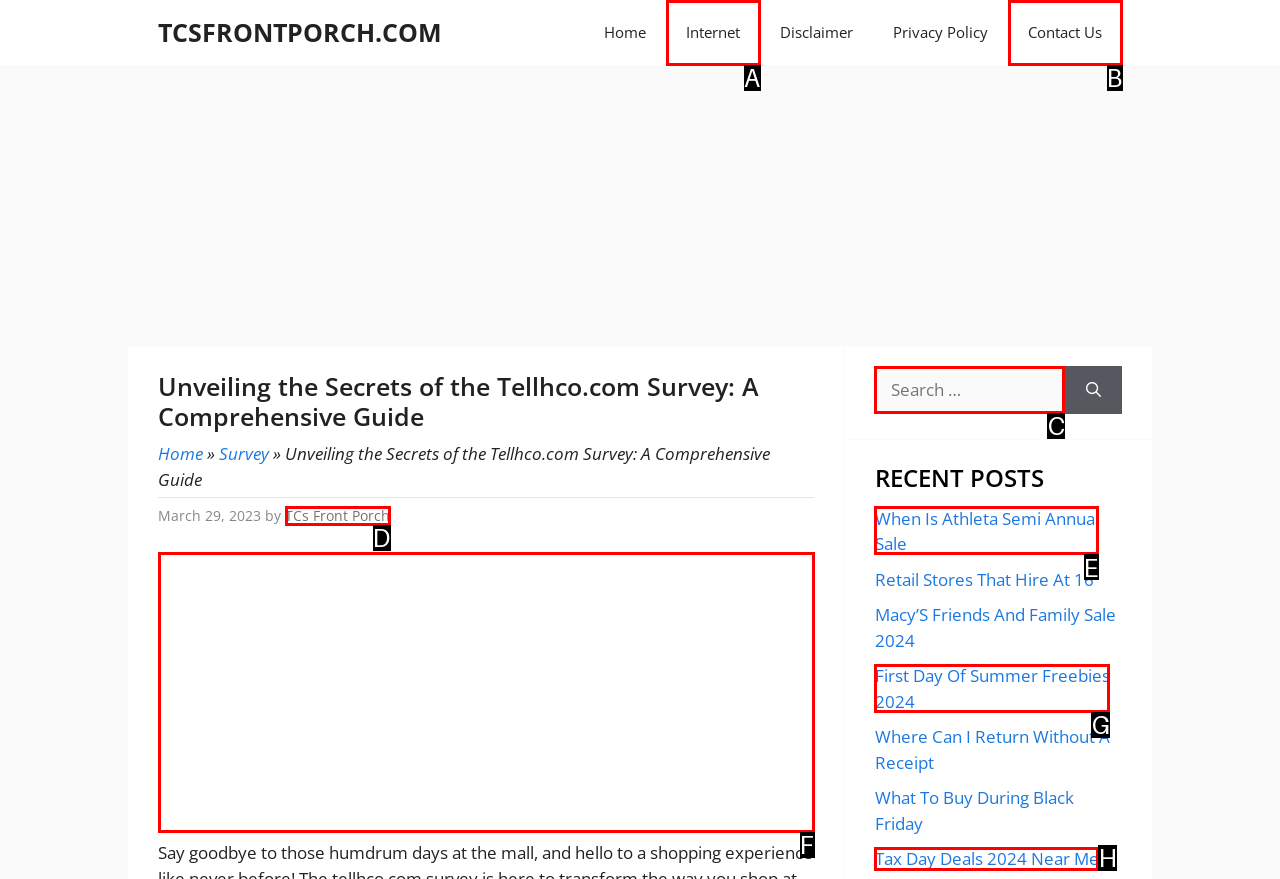Indicate which red-bounded element should be clicked to perform the task: Click on the 'When Is Athleta Semi Annual Sale' link Answer with the letter of the correct option.

E